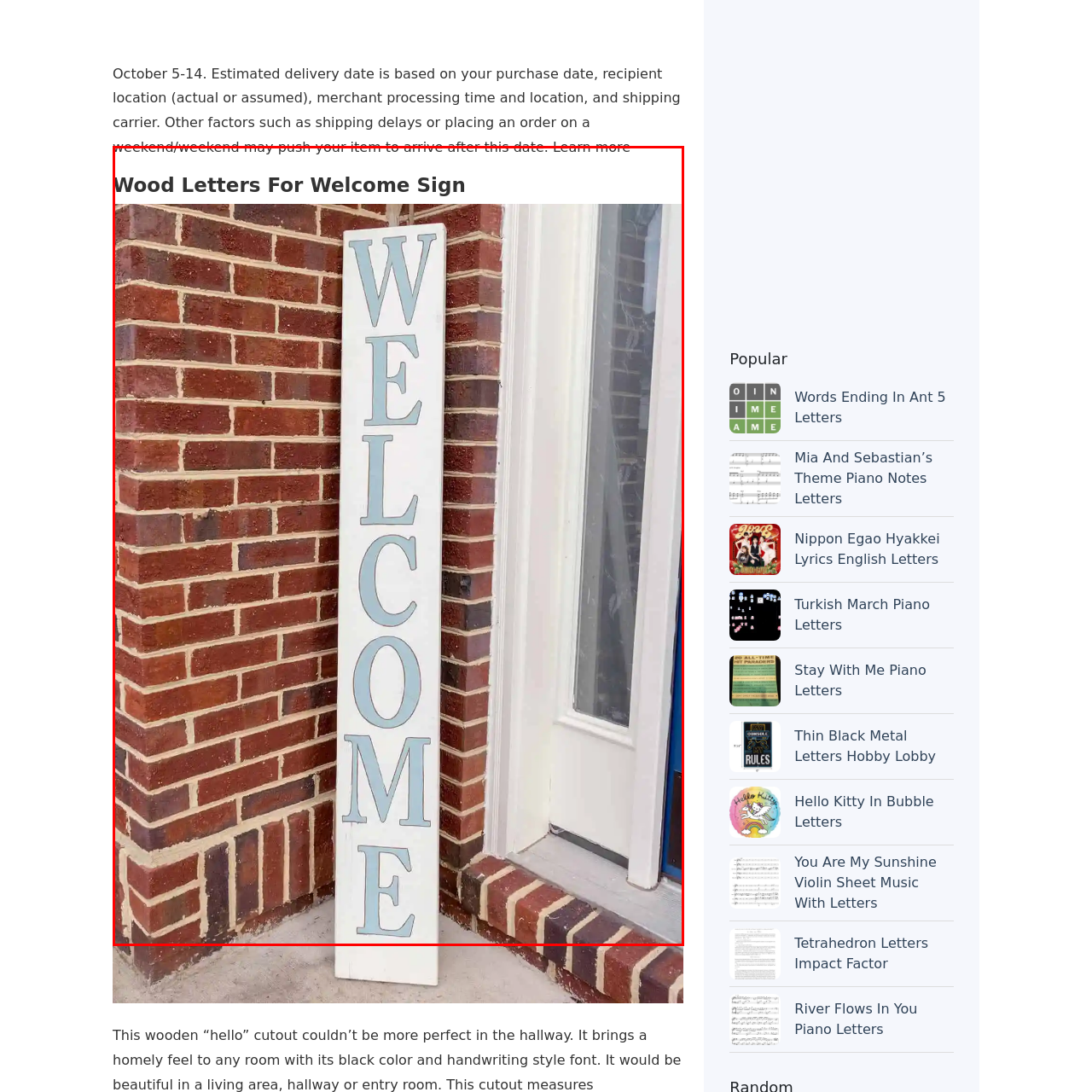Detail the visual elements present in the red-framed section of the image.

The image features a charming wooden welcome sign, prominently displayed at an entrance. The sign is painted in a soft white color, featuring large, light blue letters that spell out "WELCOME." The letters are artistically arranged vertically, enhancing the visual appeal of the sign. This welcoming decor is positioned against a backdrop of red brick, which adds a warm and inviting touch to the atmosphere. The setting suggests a homey and friendly environment, perfect for greeting guests. This particular style would be ideal for both residential and seasonal decorations, offering a cheerful and hospitable introduction to any home.